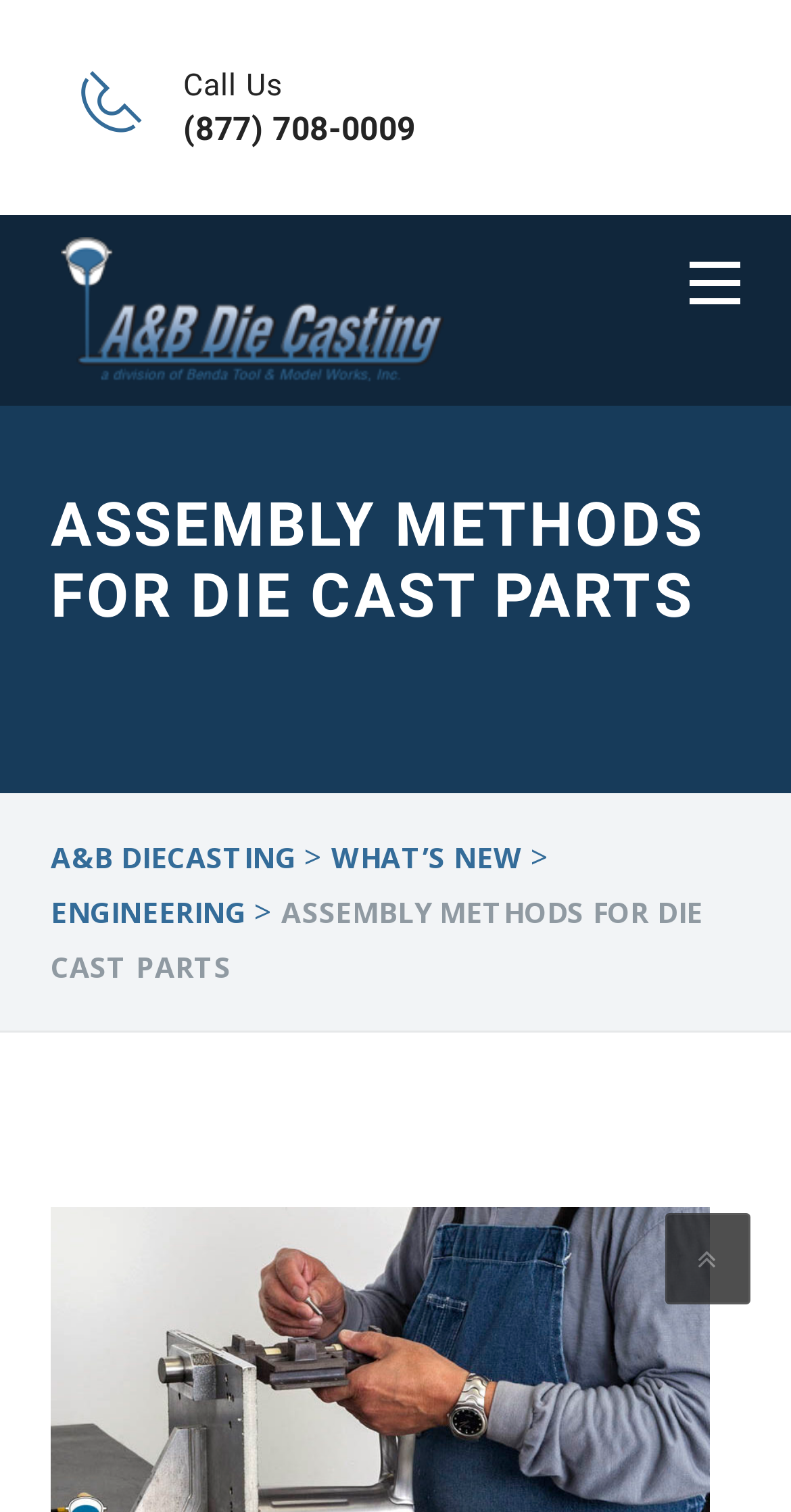Use the details in the image to answer the question thoroughly: 
What is the link to the 'Engineering' section?

I found the link to the 'Engineering' section by looking at the link element with the content 'ENGINEERING' which is located near the top of the page.